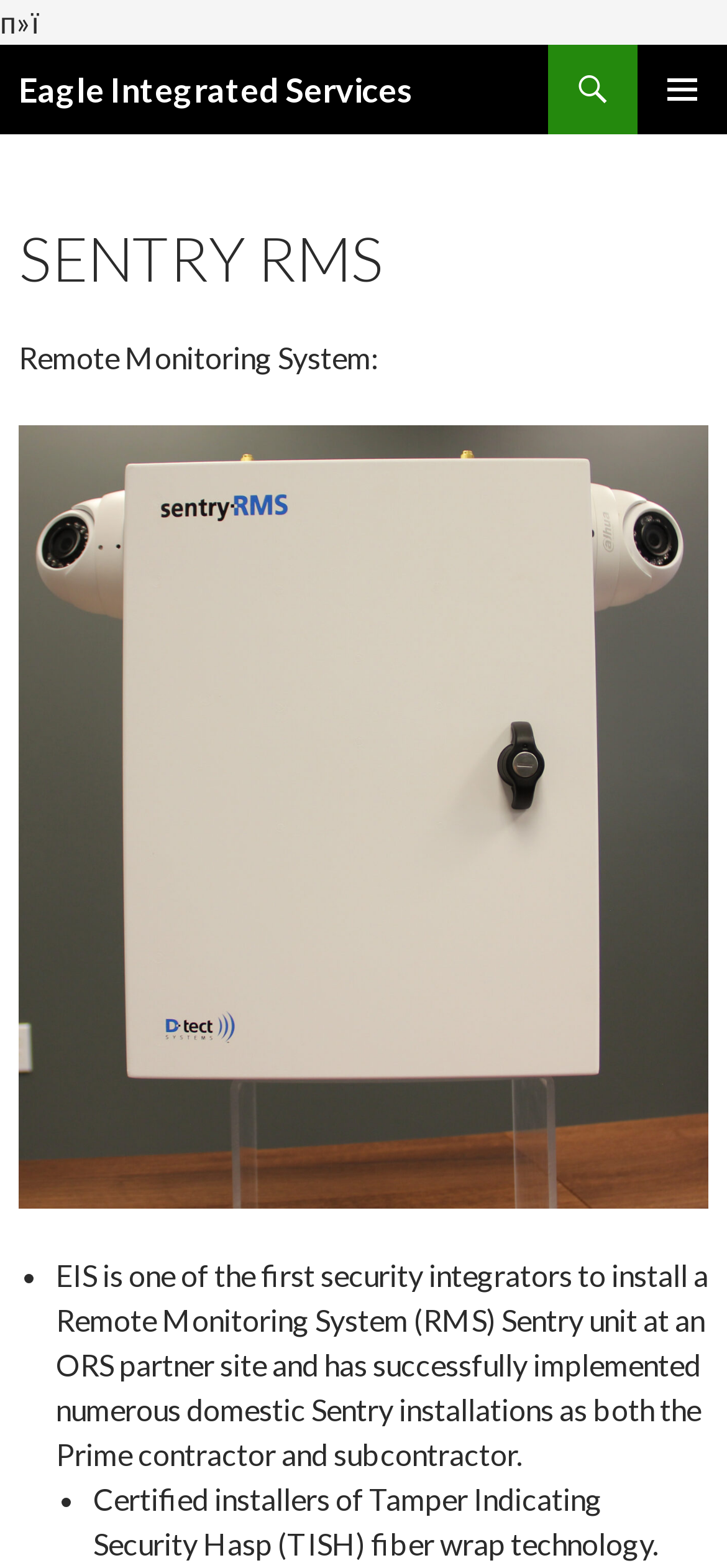Show the bounding box coordinates for the HTML element as described: "Primary Menu".

[0.877, 0.029, 1.0, 0.086]